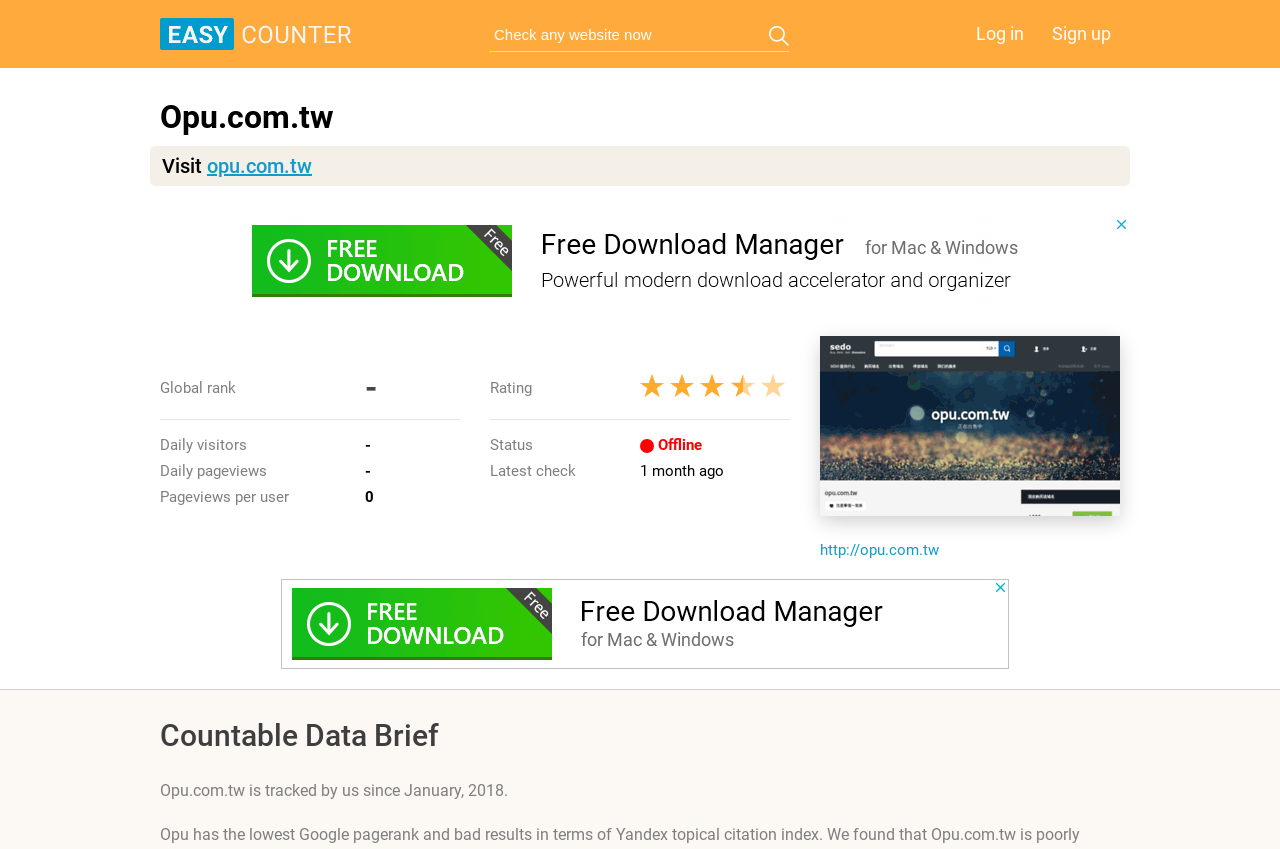What is the status of opu.com.tw?
Using the image, elaborate on the answer with as much detail as possible.

I examined the table with the column headers 'Rating' and '' and found the row with the column header 'Status' and the corresponding value is 'Offline'. This table is located in the middle of the webpage.